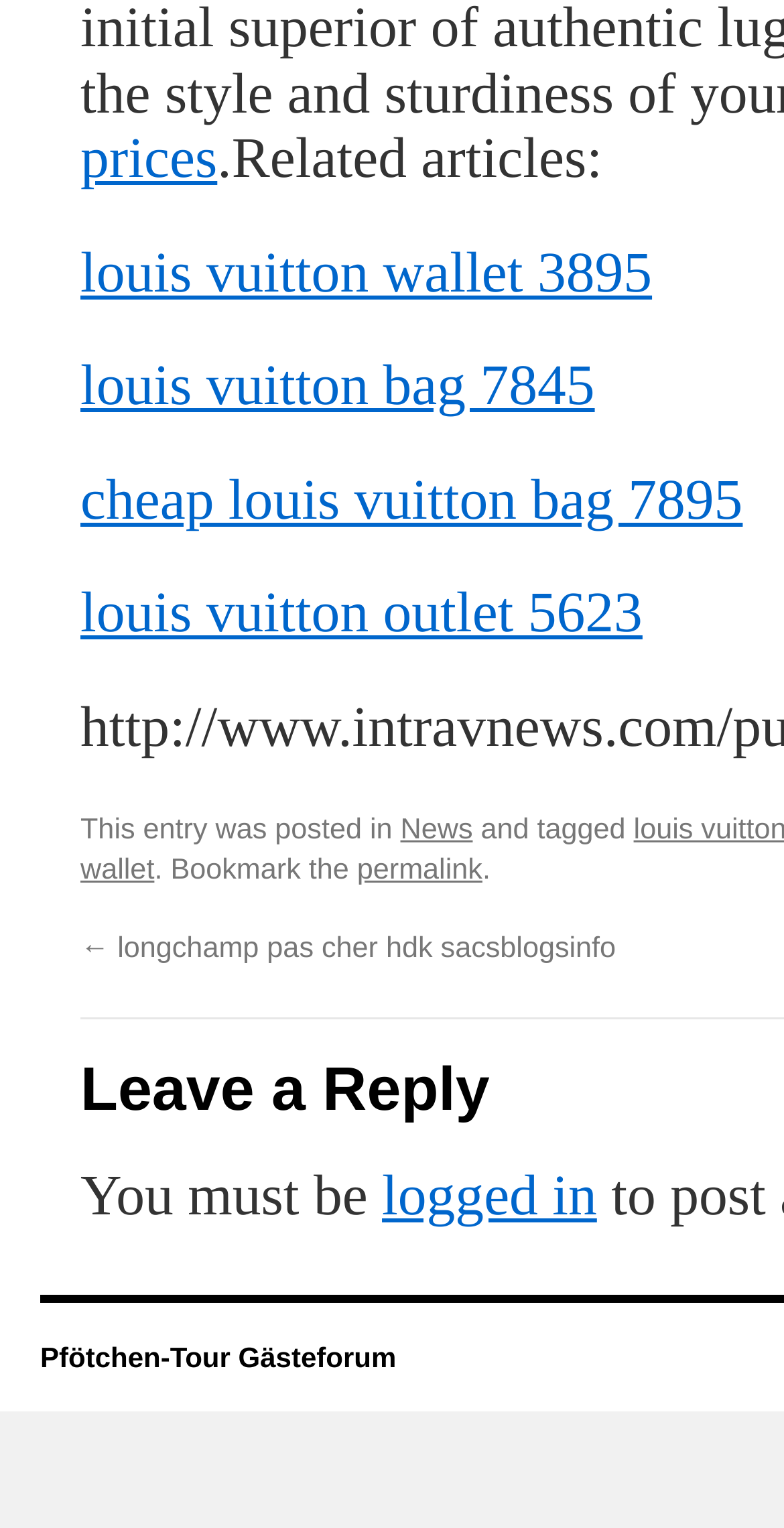Please identify the bounding box coordinates of the element I should click to complete this instruction: 'view related article about louis vuitton wallet'. The coordinates should be given as four float numbers between 0 and 1, like this: [left, top, right, bottom].

[0.103, 0.159, 0.832, 0.199]